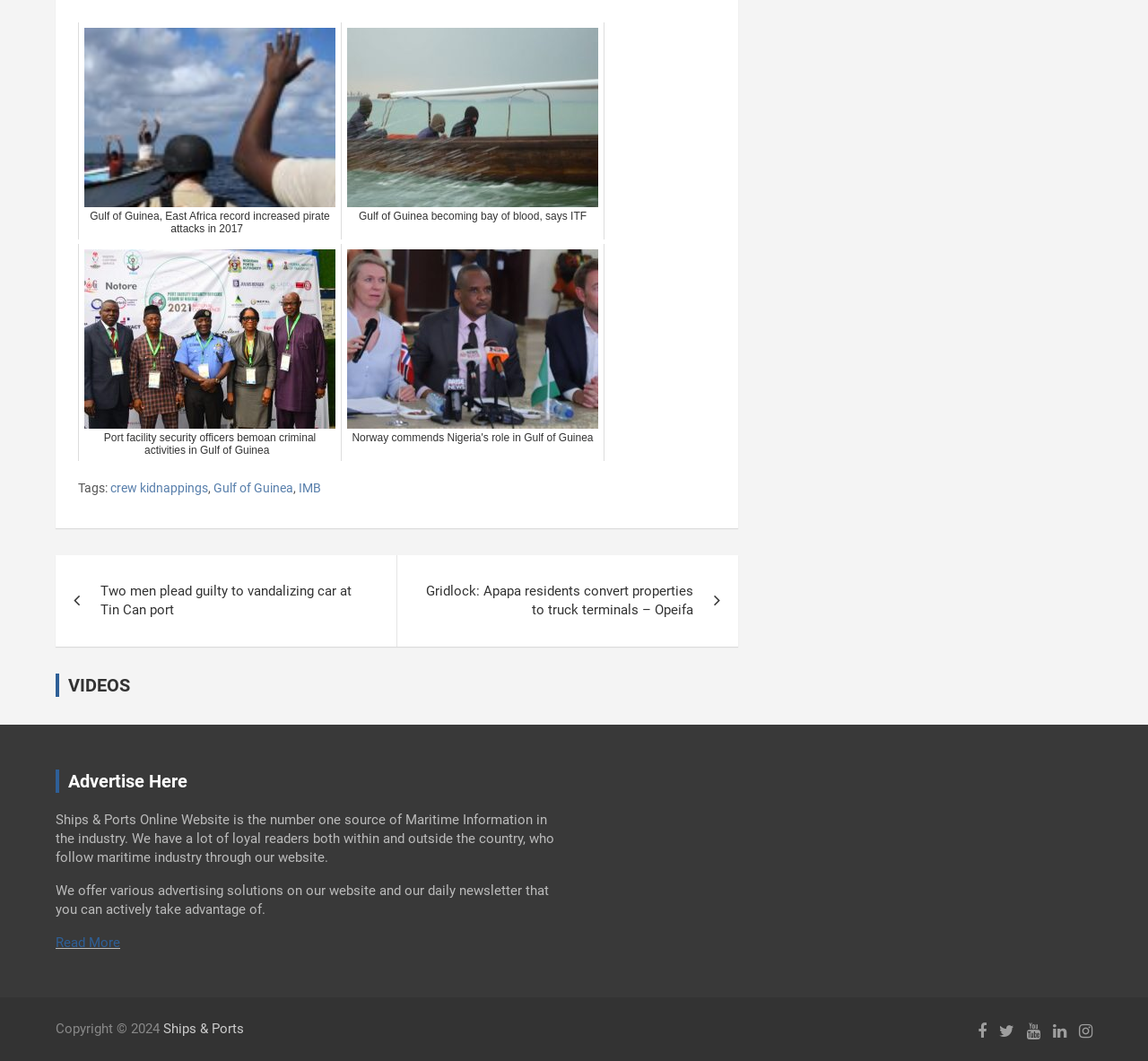Identify the bounding box coordinates for the UI element described as follows: crew kidnappings. Use the format (top-left x, top-left y, bottom-right x, bottom-right y) and ensure all values are floating point numbers between 0 and 1.

[0.096, 0.452, 0.181, 0.469]